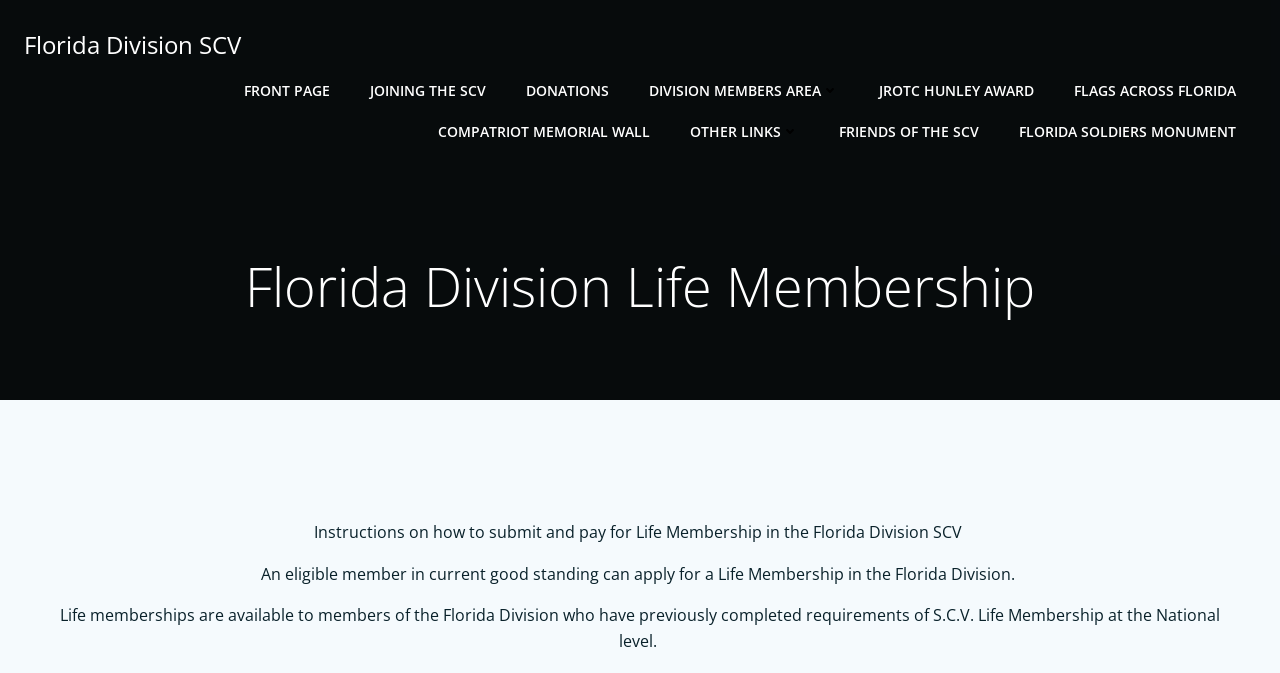Can you pinpoint the bounding box coordinates for the clickable element required for this instruction: "learn about JOINING THE SCV"? The coordinates should be four float numbers between 0 and 1, i.e., [left, top, right, bottom].

[0.289, 0.119, 0.38, 0.15]